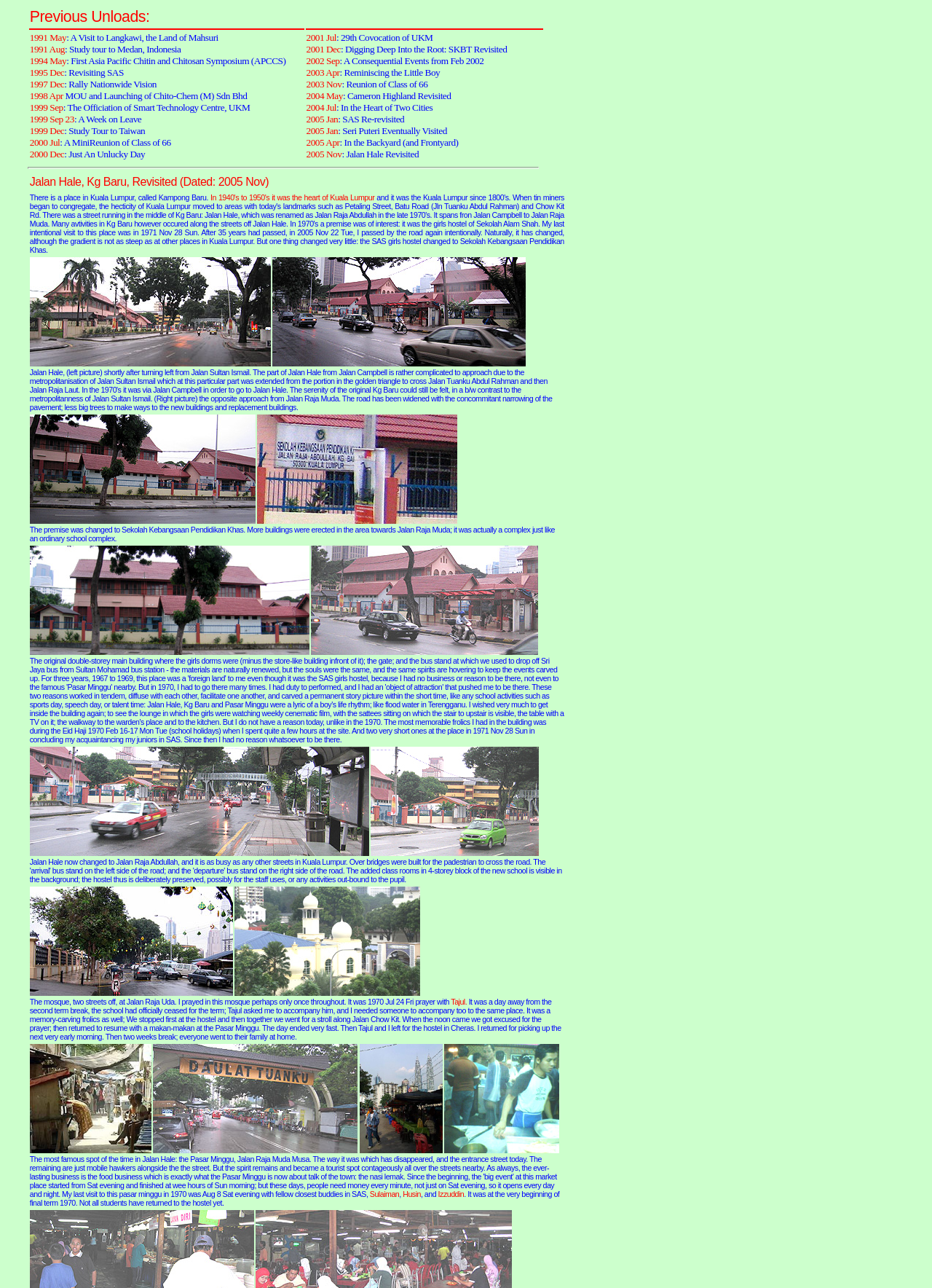Please identify the bounding box coordinates of the element's region that should be clicked to execute the following instruction: "Click on '2005 Jan'". The bounding box coordinates must be four float numbers between 0 and 1, i.e., [left, top, right, bottom].

[0.329, 0.097, 0.363, 0.106]